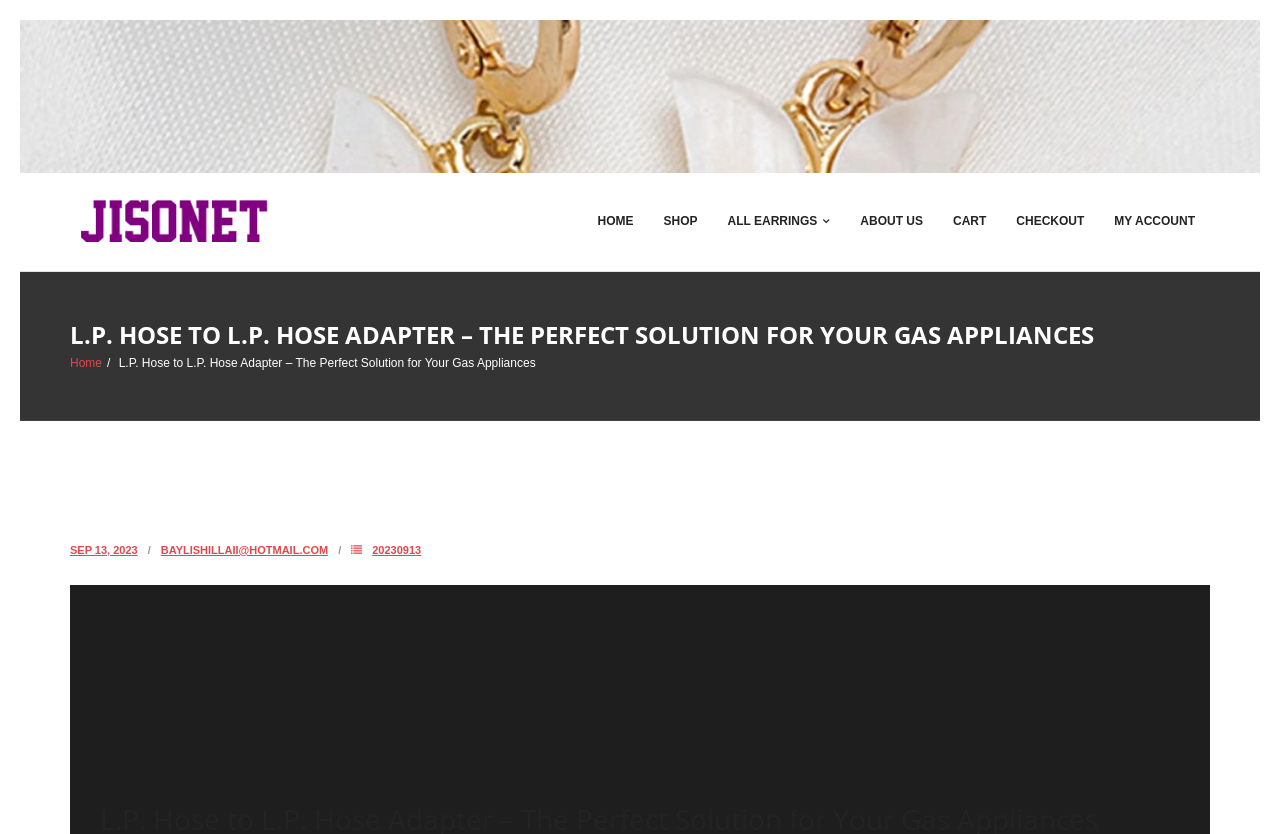Identify the bounding box coordinates for the element you need to click to achieve the following task: "go to home page". The coordinates must be four float values ranging from 0 to 1, formatted as [left, top, right, bottom].

[0.455, 0.208, 0.507, 0.325]